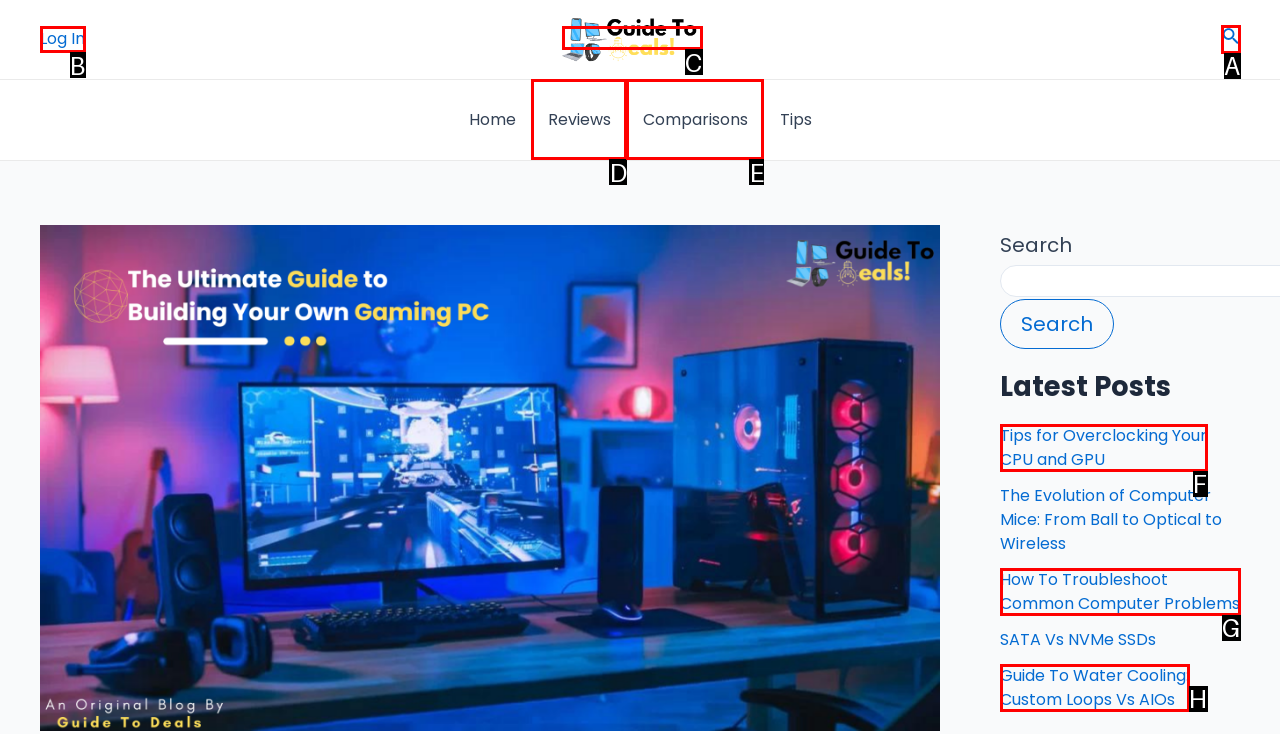Based on the description: Reviews
Select the letter of the corresponding UI element from the choices provided.

D